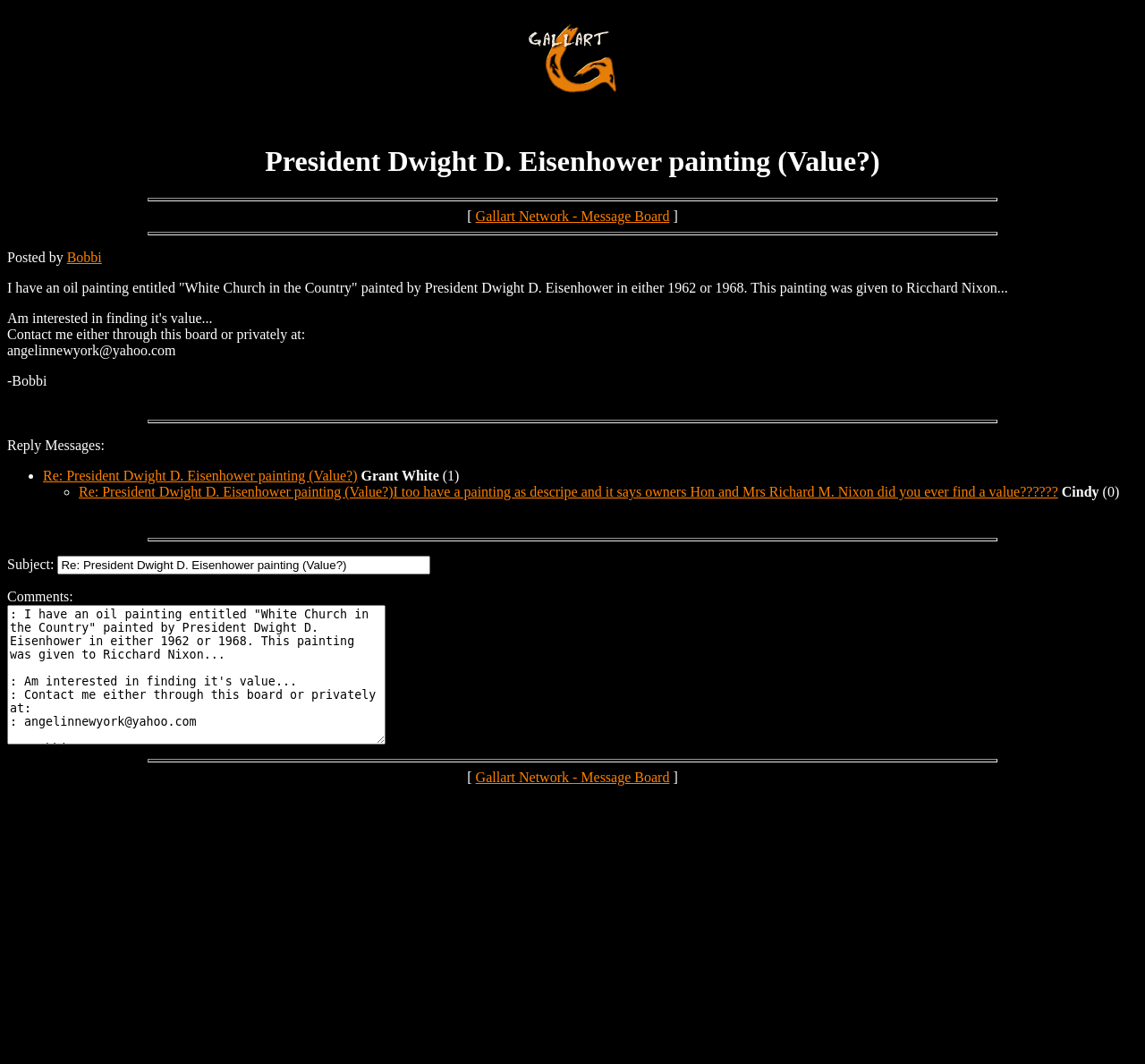Give a succinct answer to this question in a single word or phrase: 
How many reply messages are there?

2